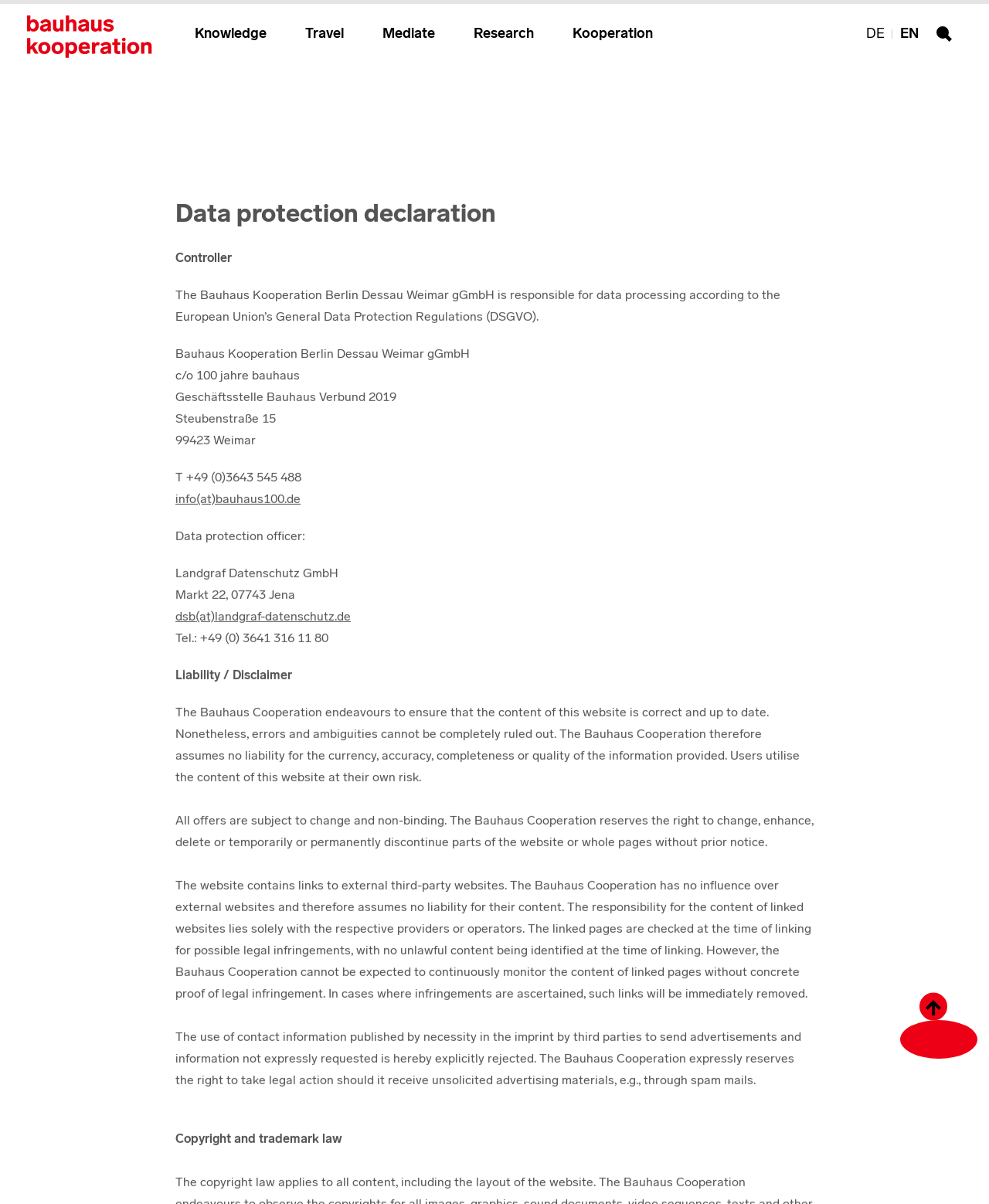Determine the bounding box coordinates of the area to click in order to meet this instruction: "Search for something".

[0.937, 0.01, 0.973, 0.046]